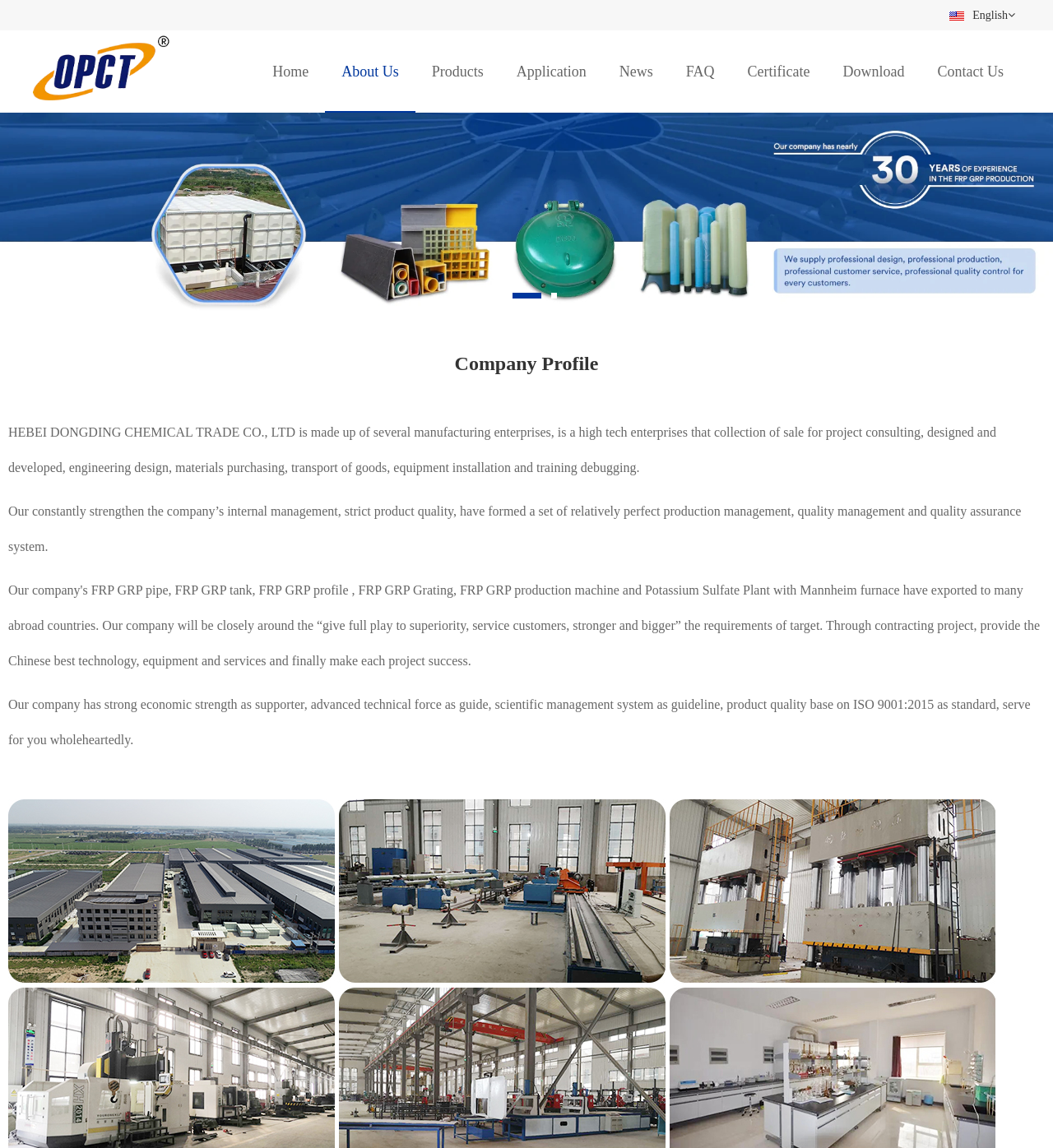Find the bounding box coordinates for the element described here: "Application".

[0.475, 0.027, 0.573, 0.098]